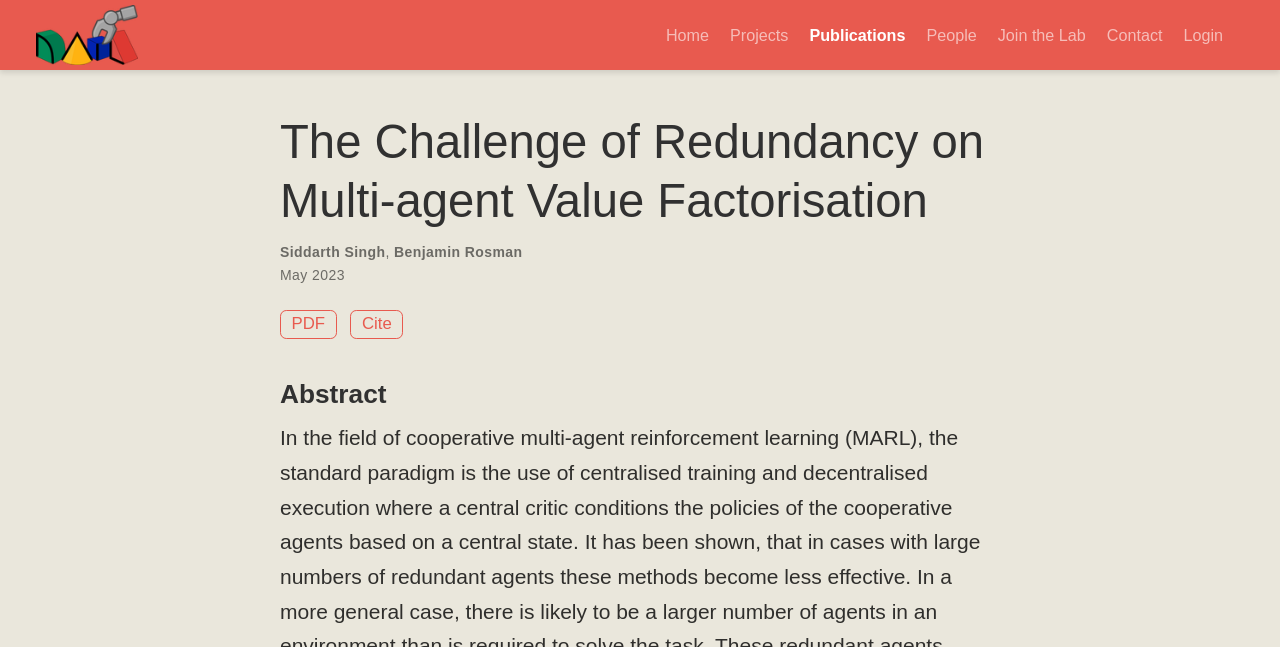Predict the bounding box of the UI element based on the description: "Join the Lab". The coordinates should be four float numbers between 0 and 1, formatted as [left, top, right, bottom].

[0.771, 0.022, 0.856, 0.086]